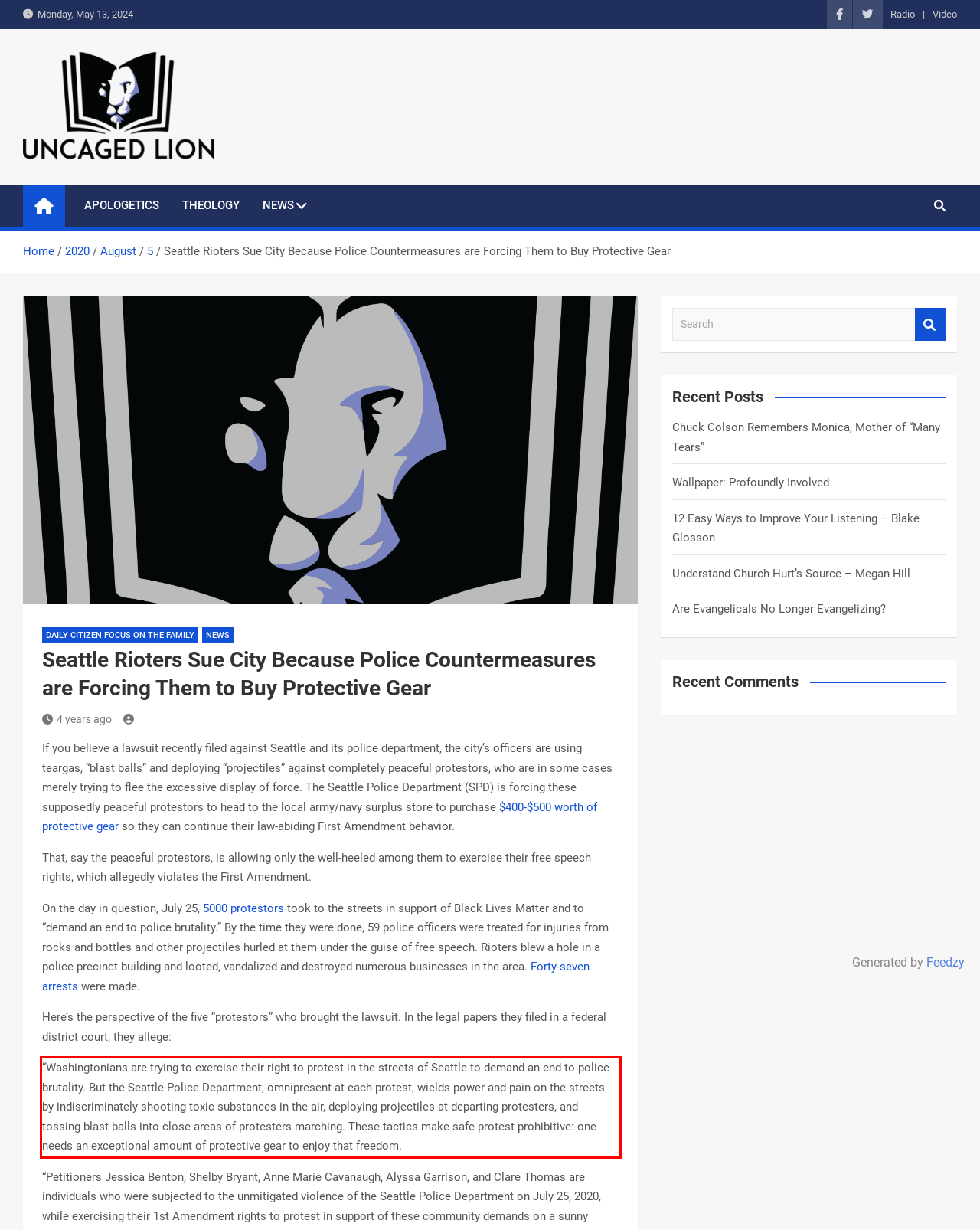Examine the webpage screenshot, find the red bounding box, and extract the text content within this marked area.

“Washingtonians are trying to exercise their right to protest in the streets of Seattle to demand an end to police brutality. But the Seattle Police Department, omnipresent at each protest, wields power and pain on the streets by indiscriminately shooting toxic substances in the air, deploying projectiles at departing protesters, and tossing blast balls into close areas of protesters marching. These tactics make safe protest prohibitive: one needs an exceptional amount of protective gear to enjoy that freedom.